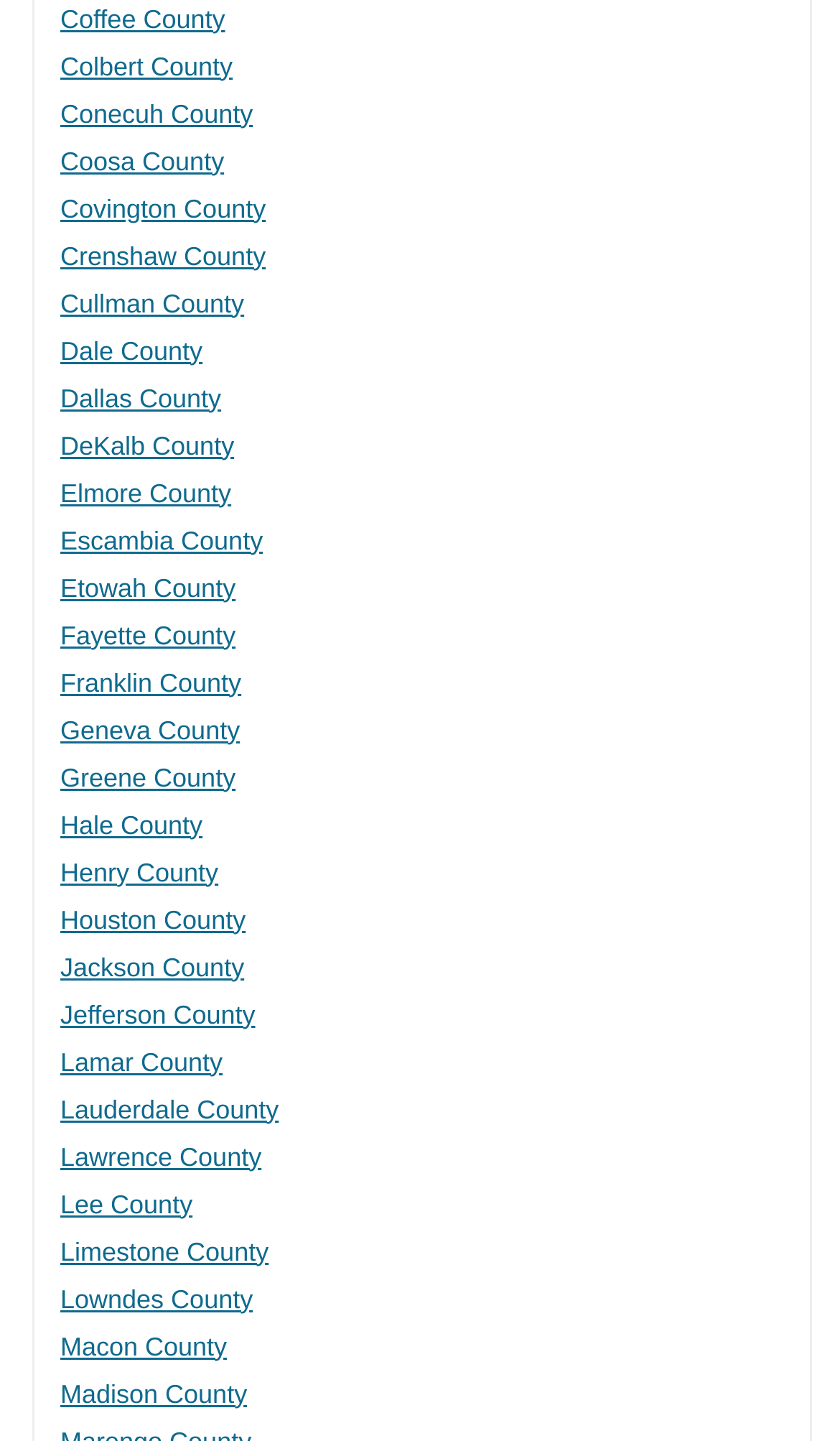What is the first county listed?
Kindly give a detailed and elaborate answer to the question.

I looked at the first link on the webpage and found that it is 'Coffee County'.